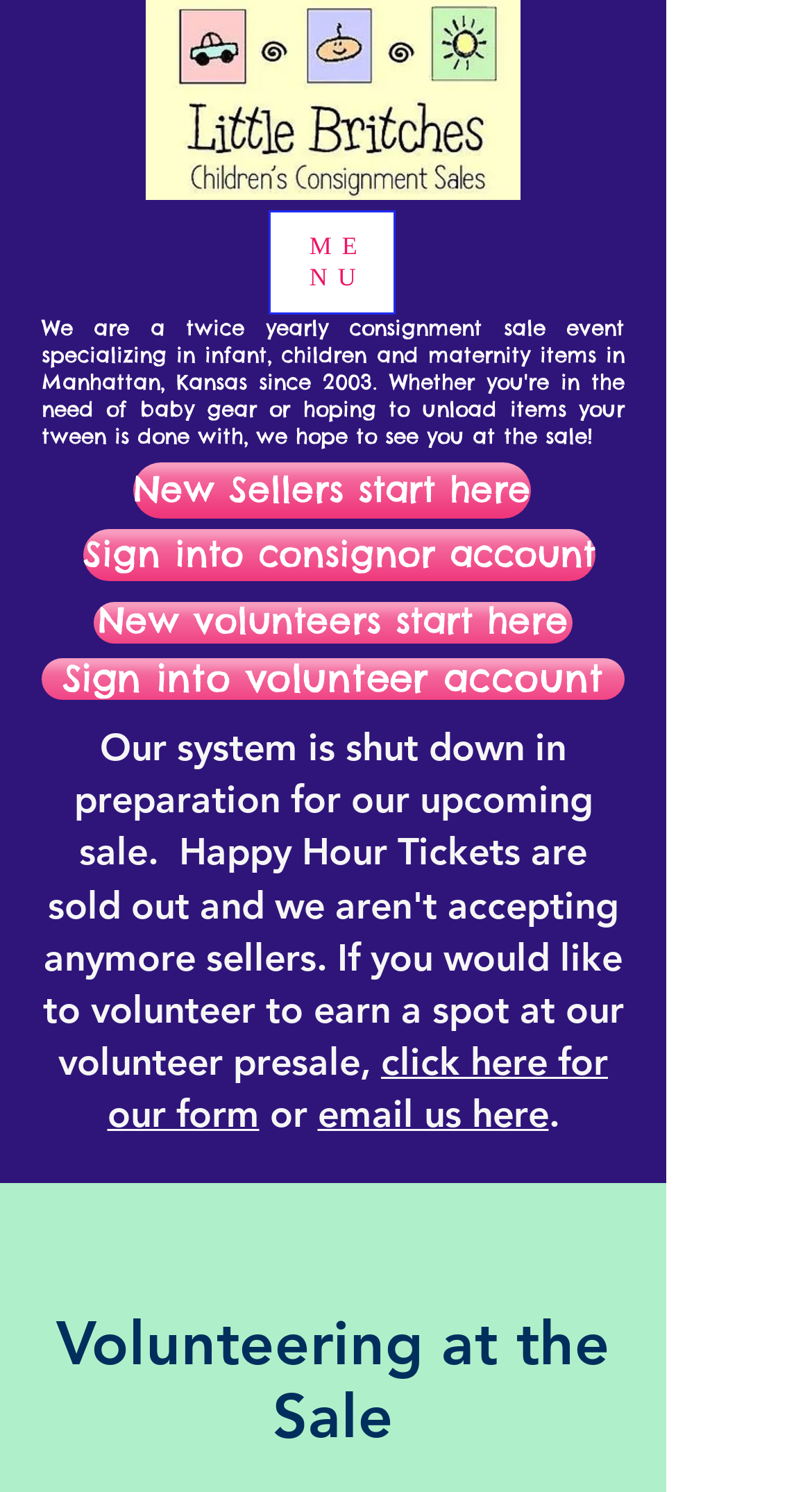How can new volunteers start?
Using the information presented in the image, please offer a detailed response to the question.

The webpage provides a link for new volunteers to start, which is 'New volunteers start here'. Additionally, there is another option to click on 'click here for our form' to volunteer to earn a spot at the volunteer presale.